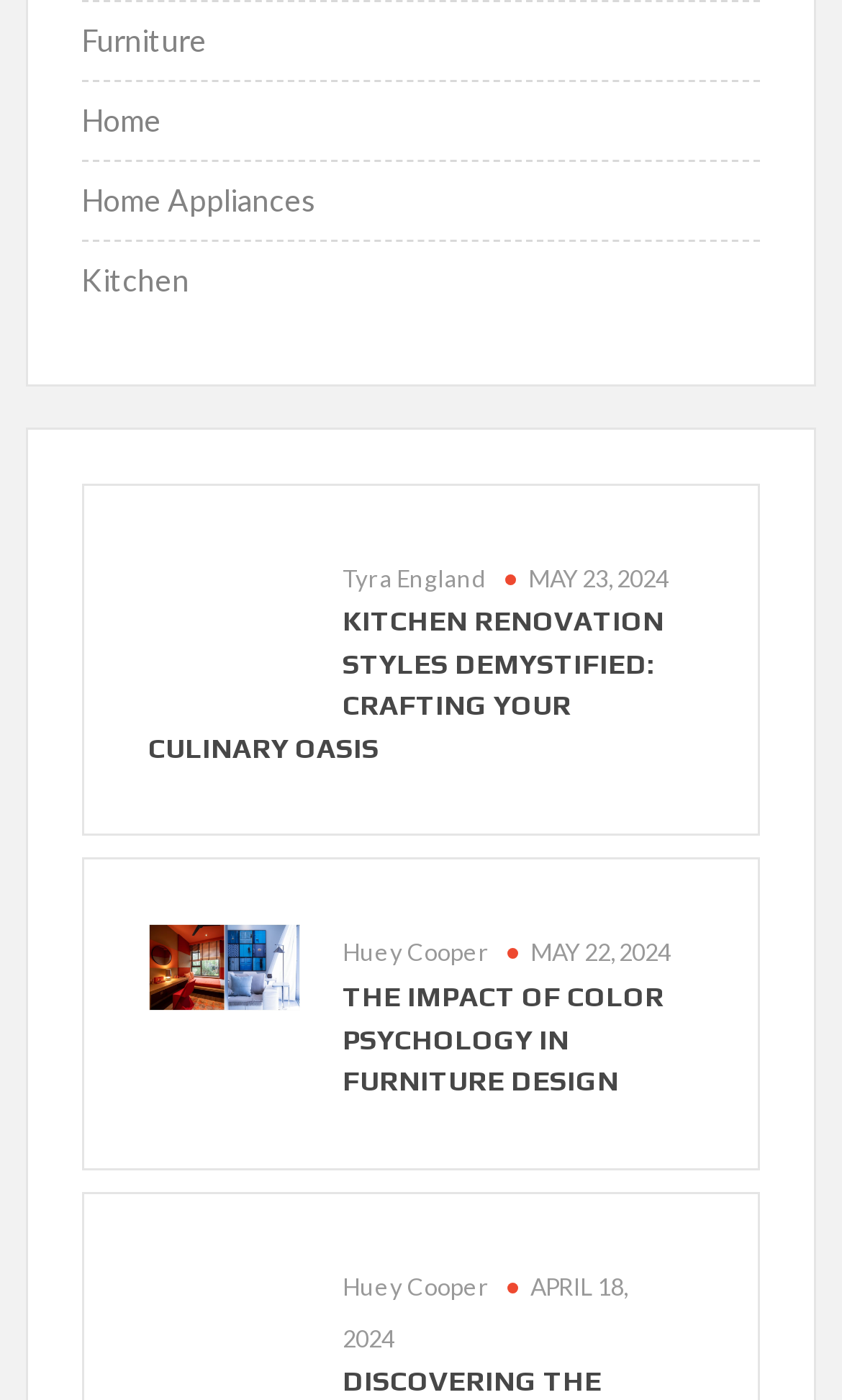Use a single word or phrase to respond to the question:
What type of content is on this webpage?

Articles